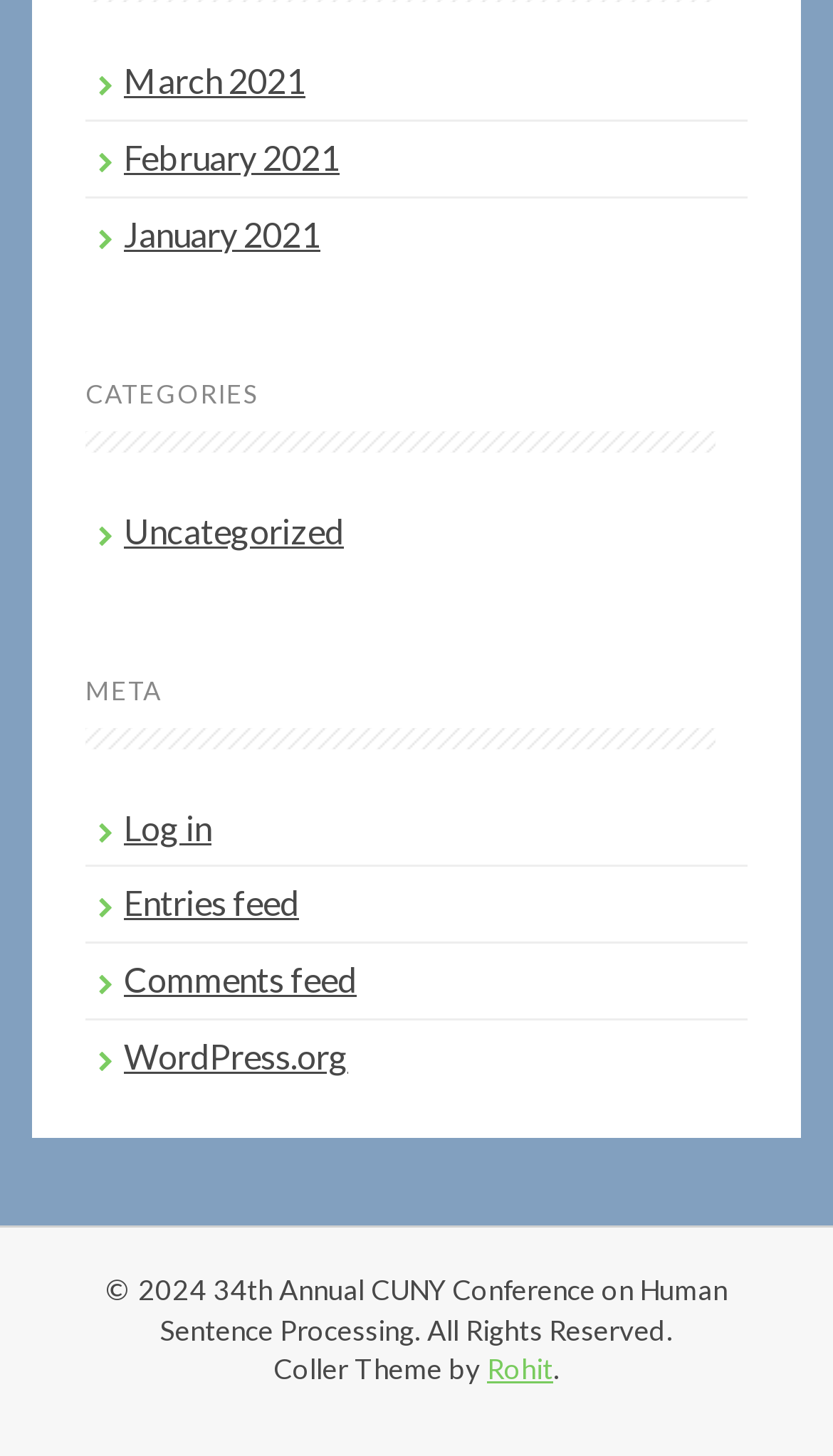Please specify the coordinates of the bounding box for the element that should be clicked to carry out this instruction: "View March 2021 archives". The coordinates must be four float numbers between 0 and 1, formatted as [left, top, right, bottom].

[0.149, 0.041, 0.367, 0.069]